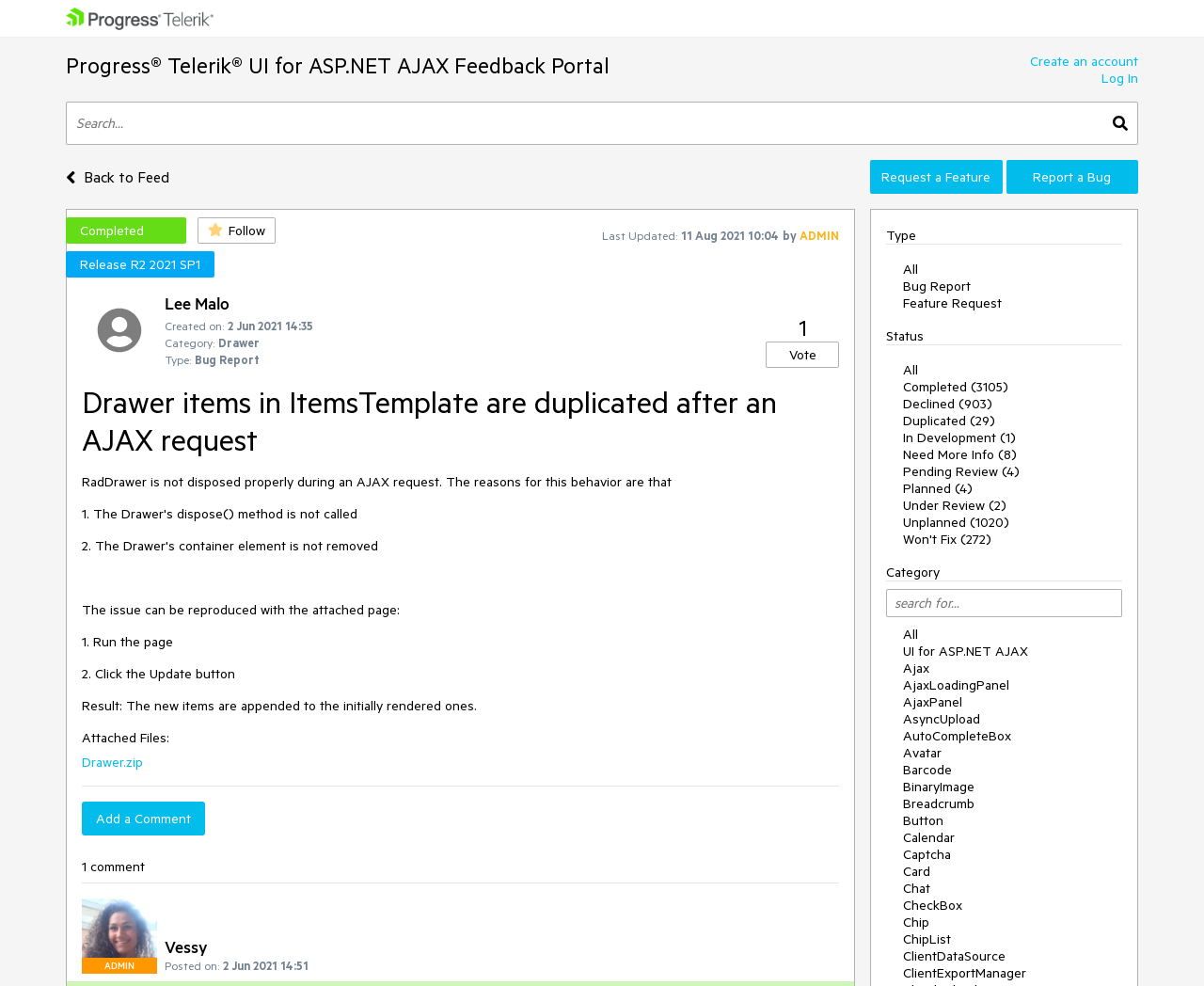What is the status of the item? Analyze the screenshot and reply with just one word or a short phrase.

Completed